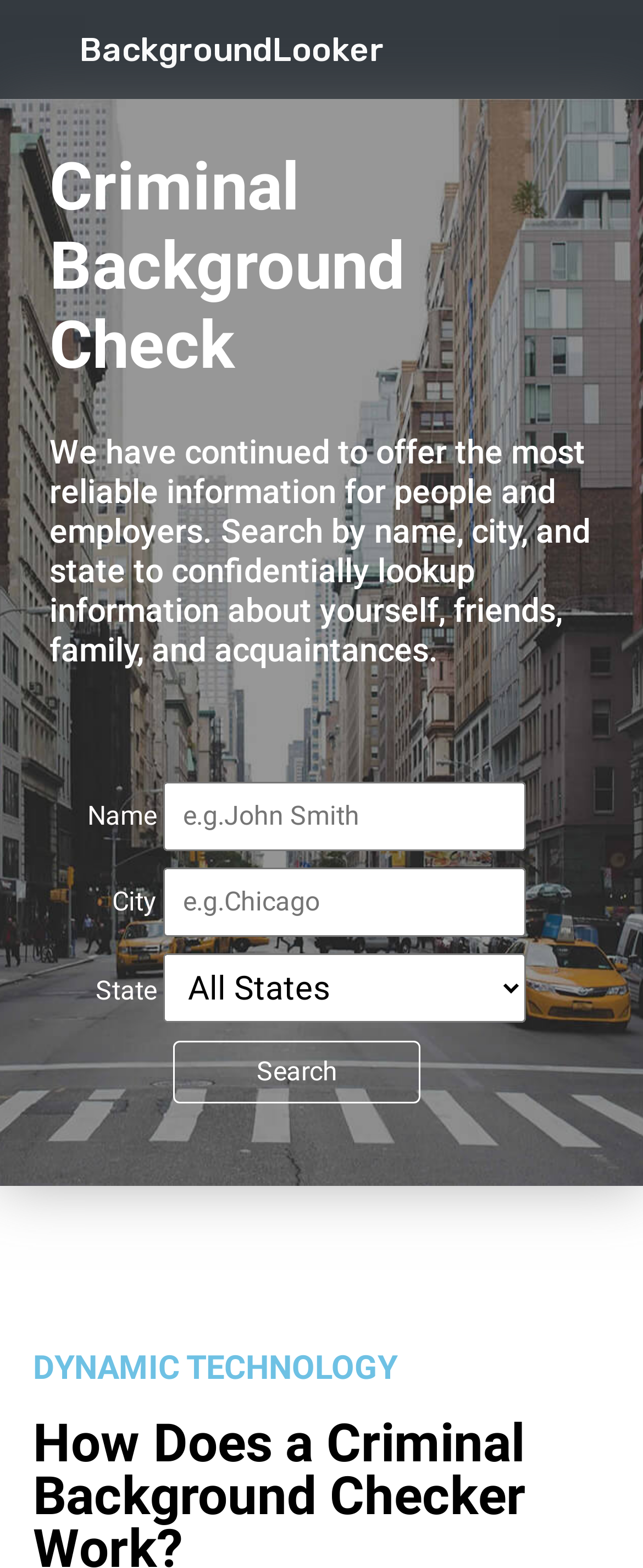Refer to the image and answer the question with as much detail as possible: What is the button below the search input fields for?

I found the button by looking at the element with the OCR text 'Search' below the search input fields, which suggests that clicking this button will initiate the search.